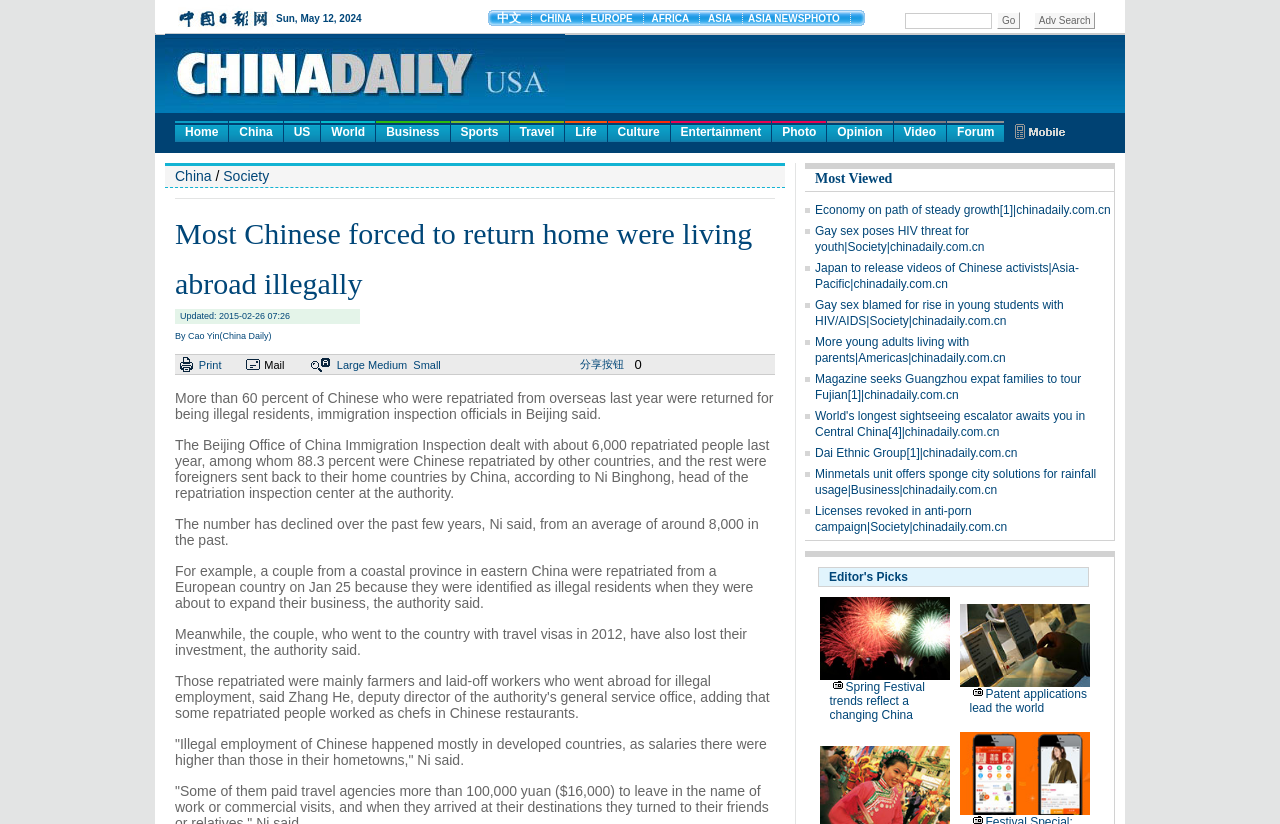Determine the bounding box coordinates for the area that needs to be clicked to fulfill this task: "Click on the 'Home' link". The coordinates must be given as four float numbers between 0 and 1, i.e., [left, top, right, bottom].

[0.137, 0.147, 0.178, 0.172]